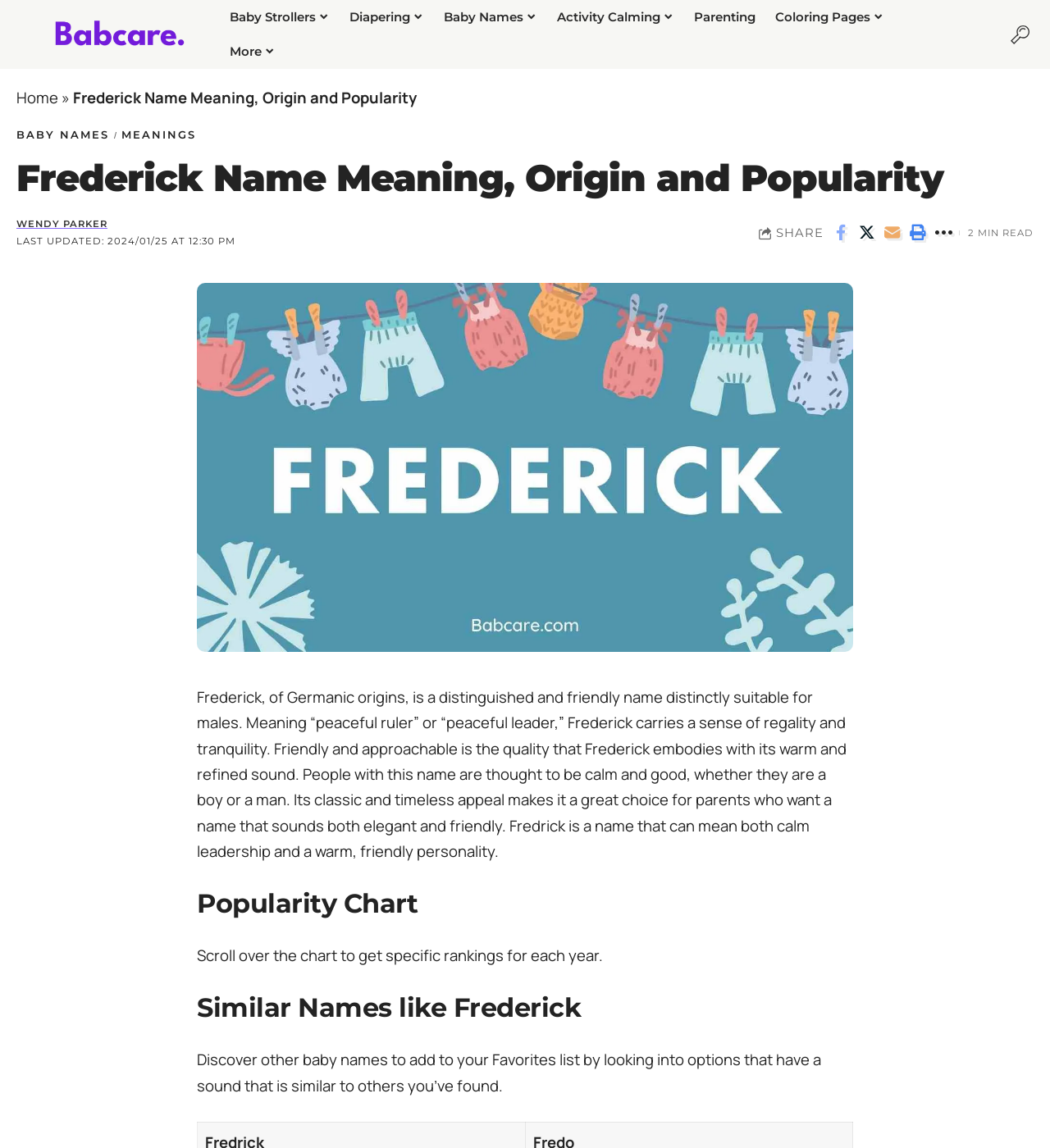Please specify the bounding box coordinates of the clickable region necessary for completing the following instruction: "Search for a name". The coordinates must consist of four float numbers between 0 and 1, i.e., [left, top, right, bottom].

[0.962, 0.009, 0.98, 0.051]